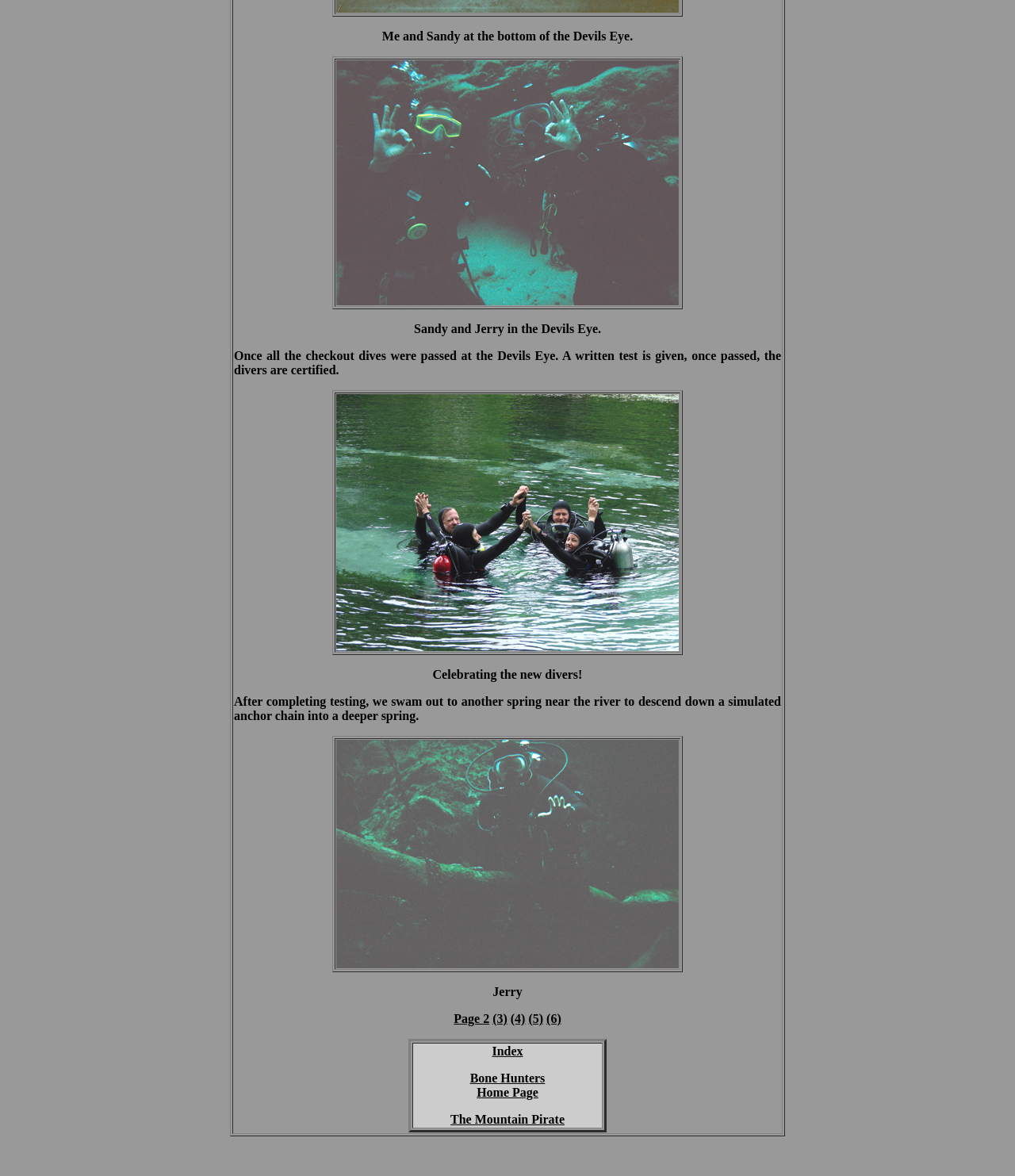Find the bounding box coordinates for the area that must be clicked to perform this action: "Visit 'Index'".

[0.485, 0.888, 0.515, 0.9]